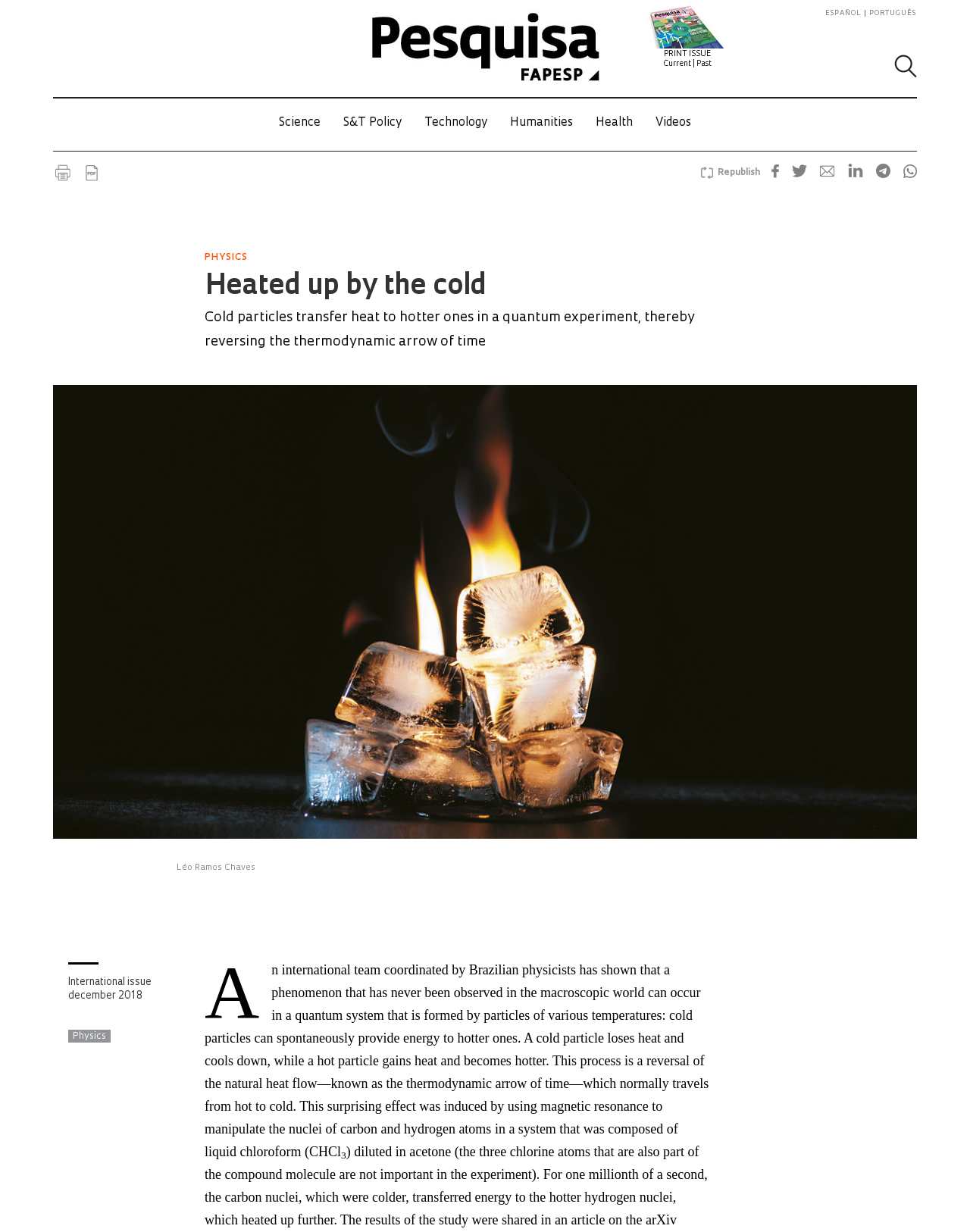Locate the bounding box coordinates of the element that needs to be clicked to carry out the instruction: "Explore undergraduate research opportunities". The coordinates should be given as four float numbers ranging from 0 to 1, i.e., [left, top, right, bottom].

None